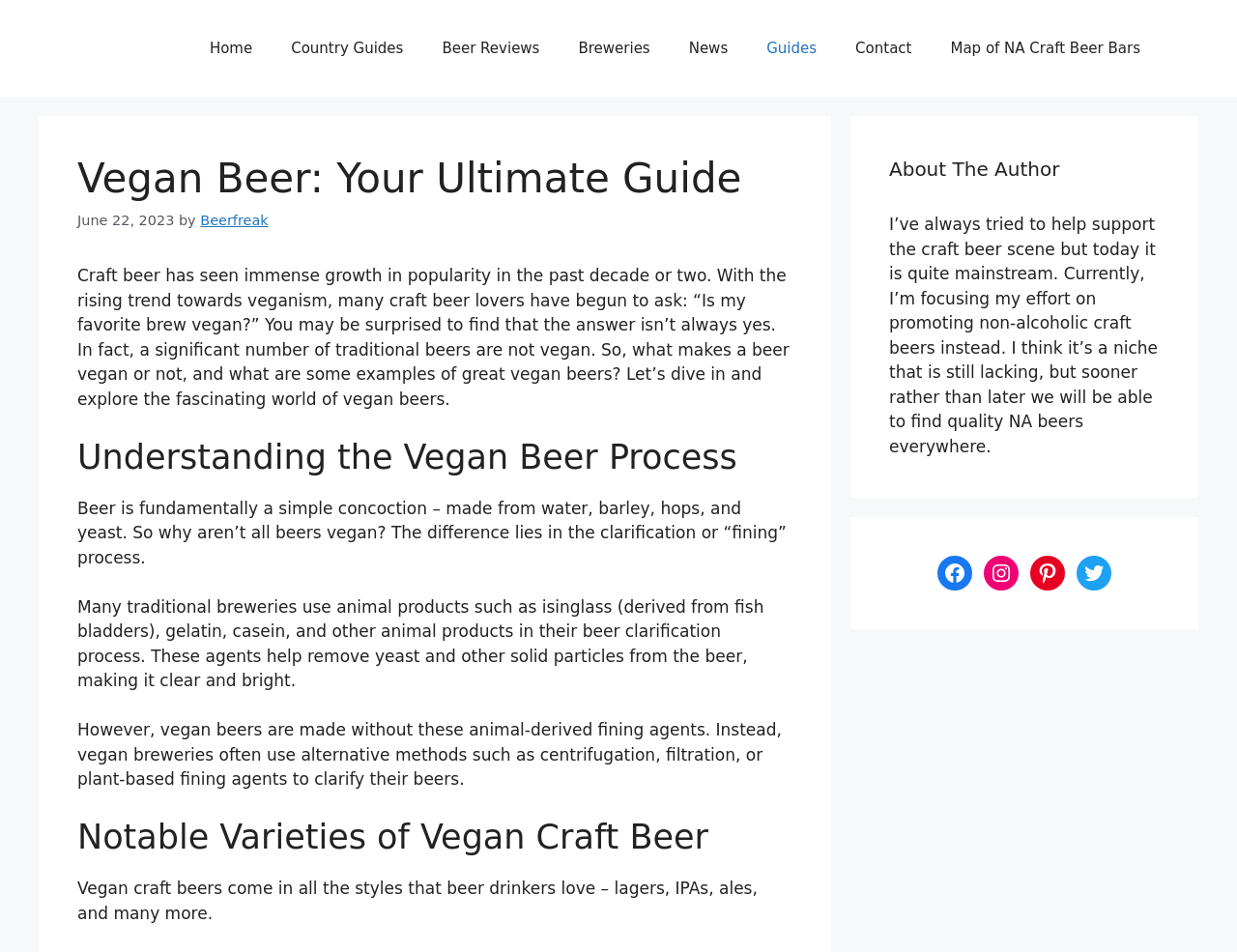By analyzing the image, answer the following question with a detailed response: What is the author's current focus?

According to the 'About The Author' section, the author is currently focusing their effort on promoting non-alcoholic craft beers, which they believe is a niche that is still lacking.